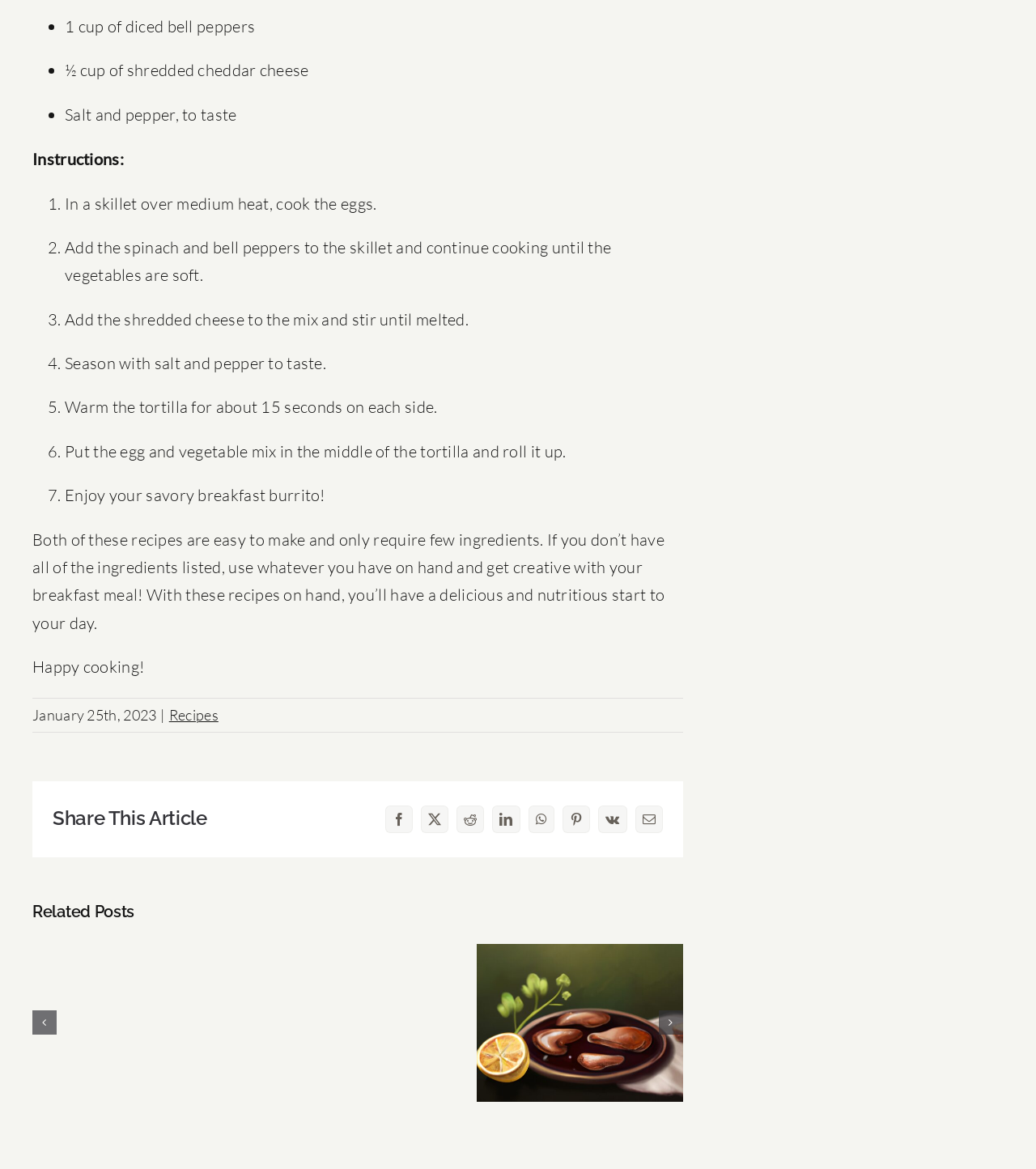Please determine the bounding box of the UI element that matches this description: baked chicken liver. The coordinates should be given as (top-left x, top-left y, bottom-right x, bottom-right y), with all values between 0 and 1.

[0.545, 0.837, 0.575, 0.864]